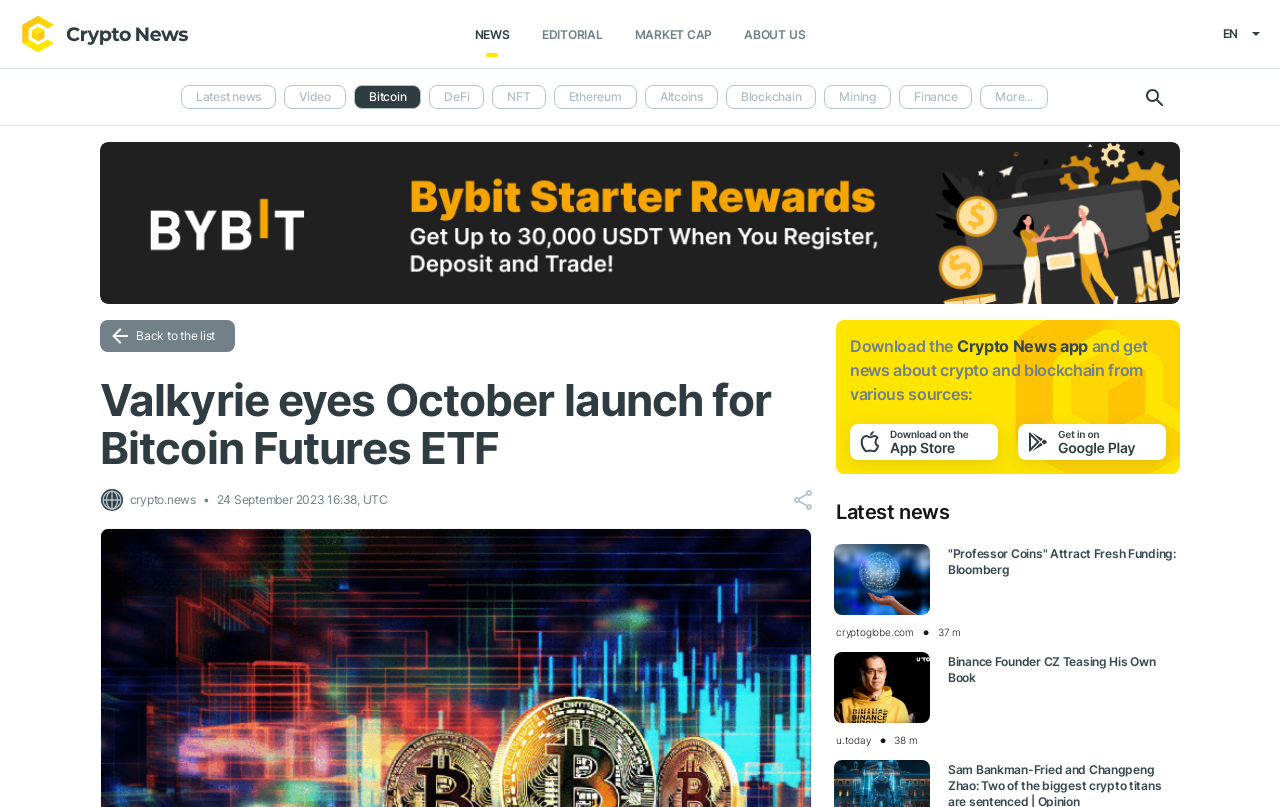Please identify the bounding box coordinates of the element's region that I should click in order to complete the following instruction: "Click the logo". The bounding box coordinates consist of four float numbers between 0 and 1, i.e., [left, top, right, bottom].

[0.016, 0.02, 0.147, 0.064]